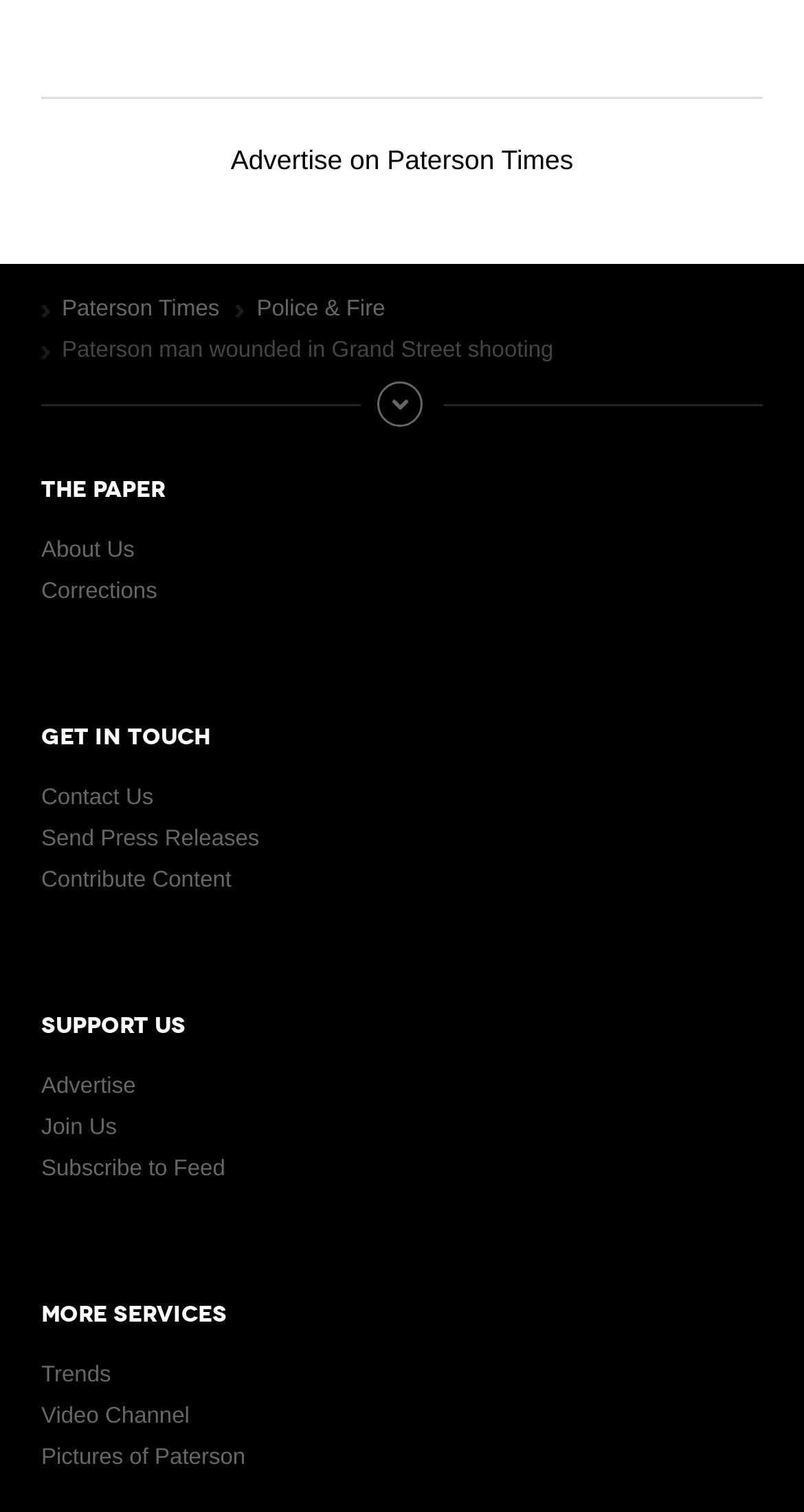Please determine the bounding box coordinates for the UI element described here. Use the format (top-left x, top-left y, bottom-right x, bottom-right y) with values bounded between 0 and 1: Advertise

[0.051, 0.71, 0.169, 0.726]